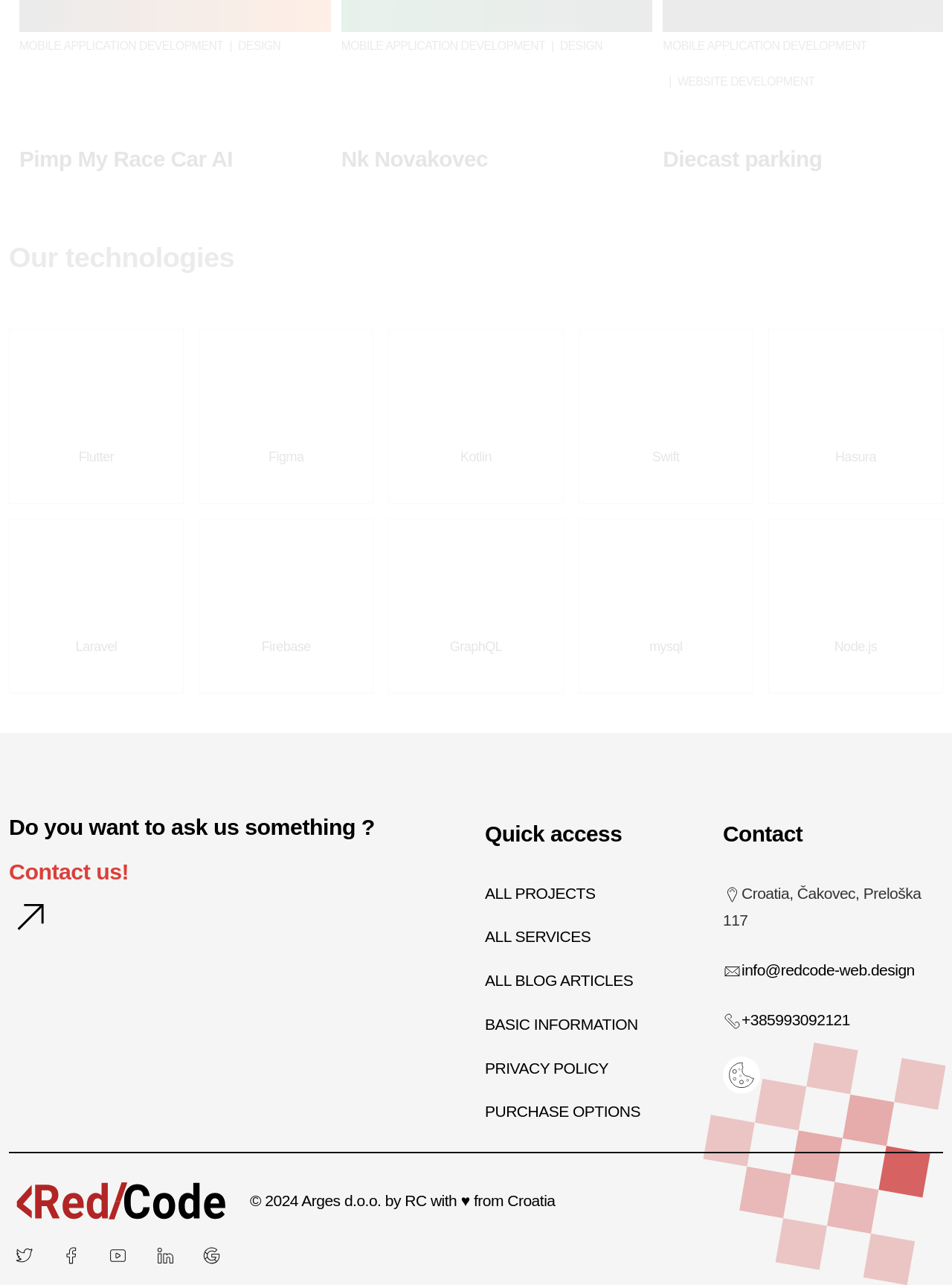How many technologies are listed under 'Our technologies'?
Using the information from the image, answer the question thoroughly.

Under the heading 'Our technologies', there are 10 images listed, each representing a technology, namely Flutter, Figma, Kotlin, Swift, Hasura, Laravel, Firebase, GraphQL, mysql, and Node.js.